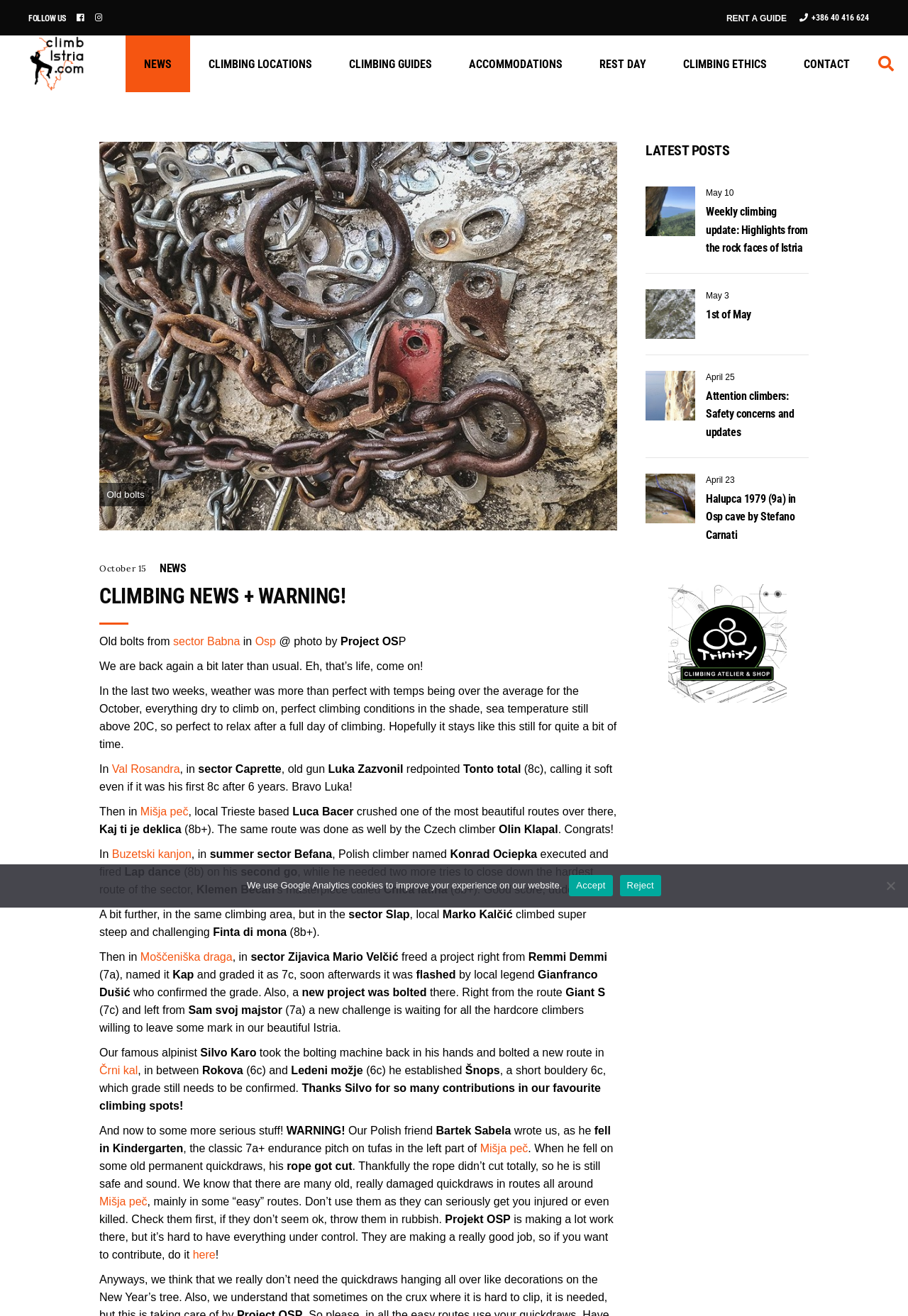Using the image as a reference, answer the following question in as much detail as possible:
What is the name of the sector where Konrad Ociepka executed and fired Lap dance?

The webpage mentions that 'In Buzetski kanjon, in summer sector Befana, Polish climber named Konrad Ociepka executed and fired Lap dance (8b) on his second go.' This indicates that the name of the sector where Konrad Ociepka executed and fired Lap dance is 'Summer sector Befana'.